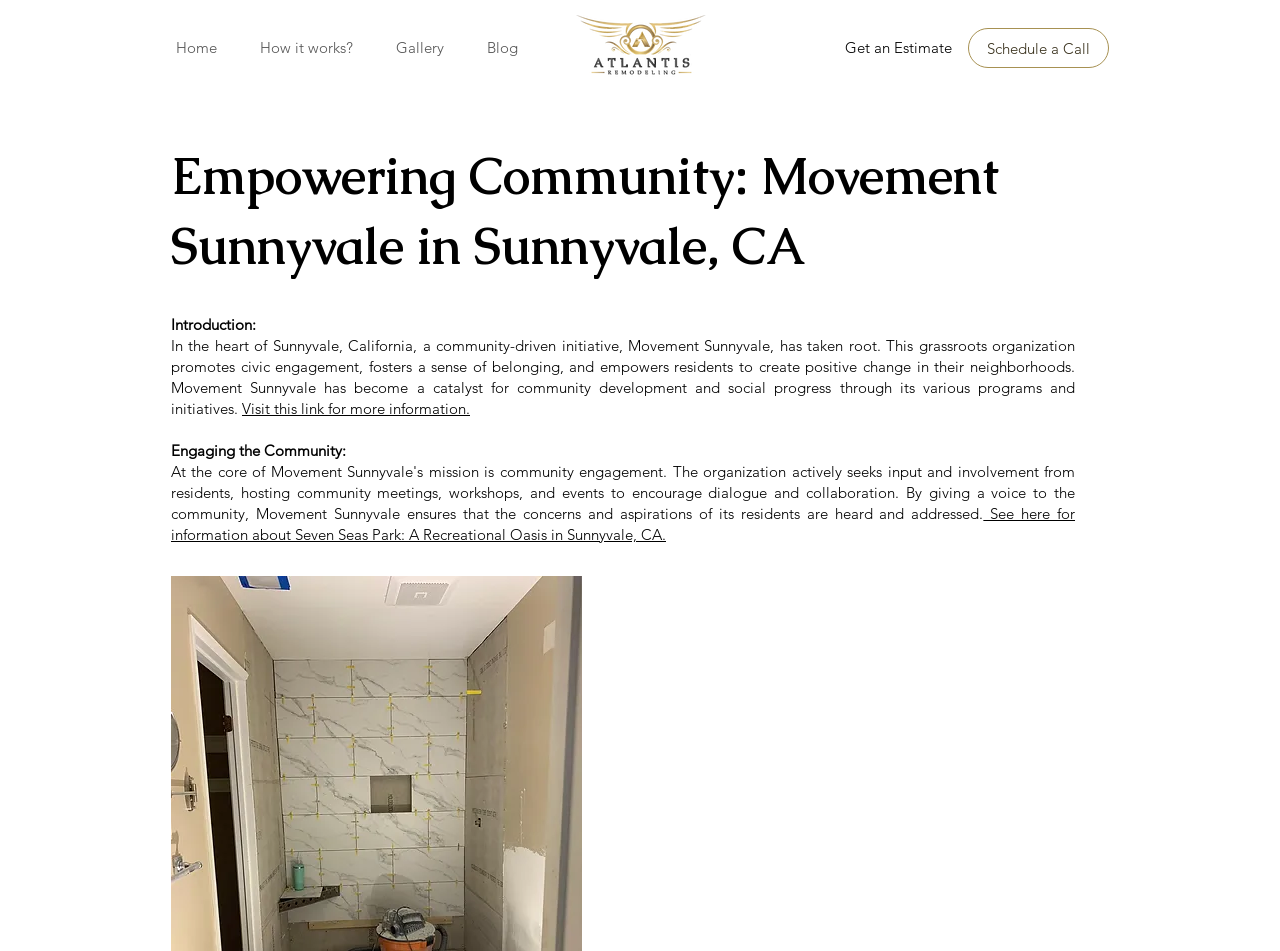Respond with a single word or short phrase to the following question: 
What is the location of Movement Sunnyvale?

Sunnyvale, CA